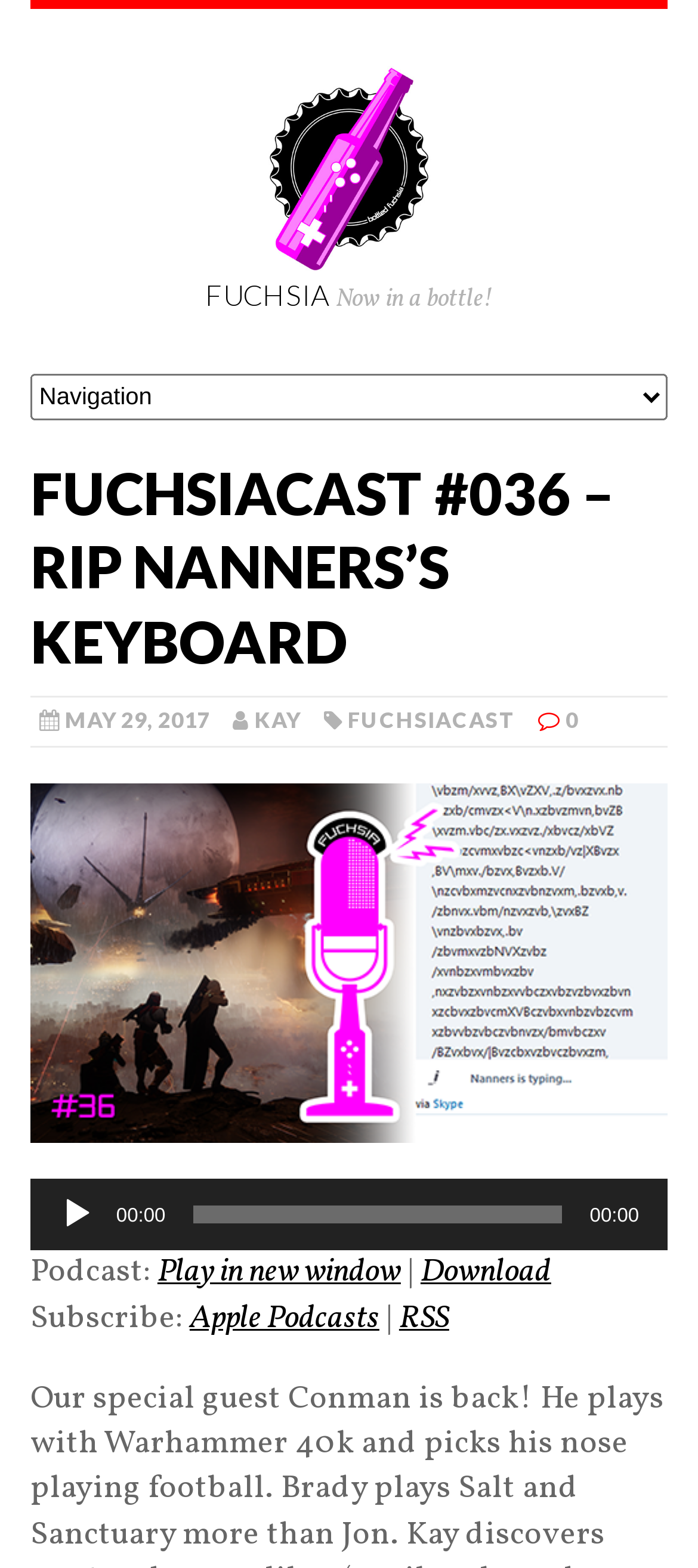Describe all significant elements and features of the webpage.

This webpage appears to be a podcast episode page, specifically episode #036 of the Fuchsiacast podcast. At the top, there is a prominent link and image of Fuchsia, which takes up most of the width of the page. Below this, there are two headings, "FUCHSIA" and "Now in a bottle!", which are centered on the page.

To the right of the Fuchsia image, there is a combobox with a header that contains the episode title "FUCHSIACAST #036 – RIP NANNERS’S KEYBOARD" and the date "MAY 29, 2017". Below this, there are links to "KAY" and "FUCHSIACAST".

Further down the page, there is a large figure element that takes up most of the width, containing an image and a link. Below this, there is an audio player with a play button, a timer, and a time slider. The audio player is accompanied by text that reads "Audio Player".

Below the audio player, there are several links and text elements related to the podcast, including "Podcast:", "Play in new window", "Download", "Subscribe:", "Apple Podcasts", and "RSS". These elements are arranged in a horizontal layout, with vertical lines separating them.